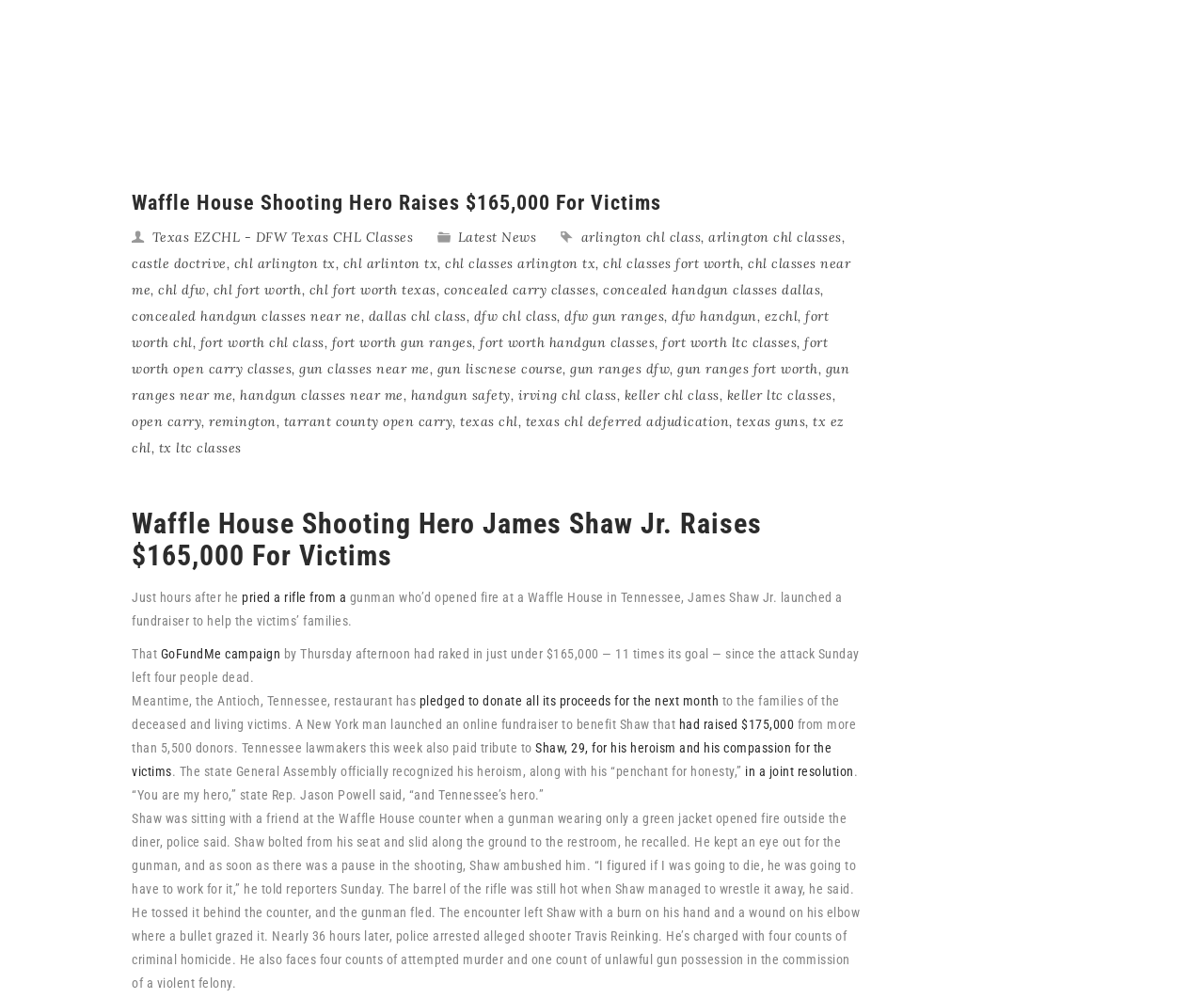Pinpoint the bounding box coordinates of the clickable area necessary to execute the following instruction: "Contact us". The coordinates should be given as four float numbers between 0 and 1, namely [left, top, right, bottom].

None